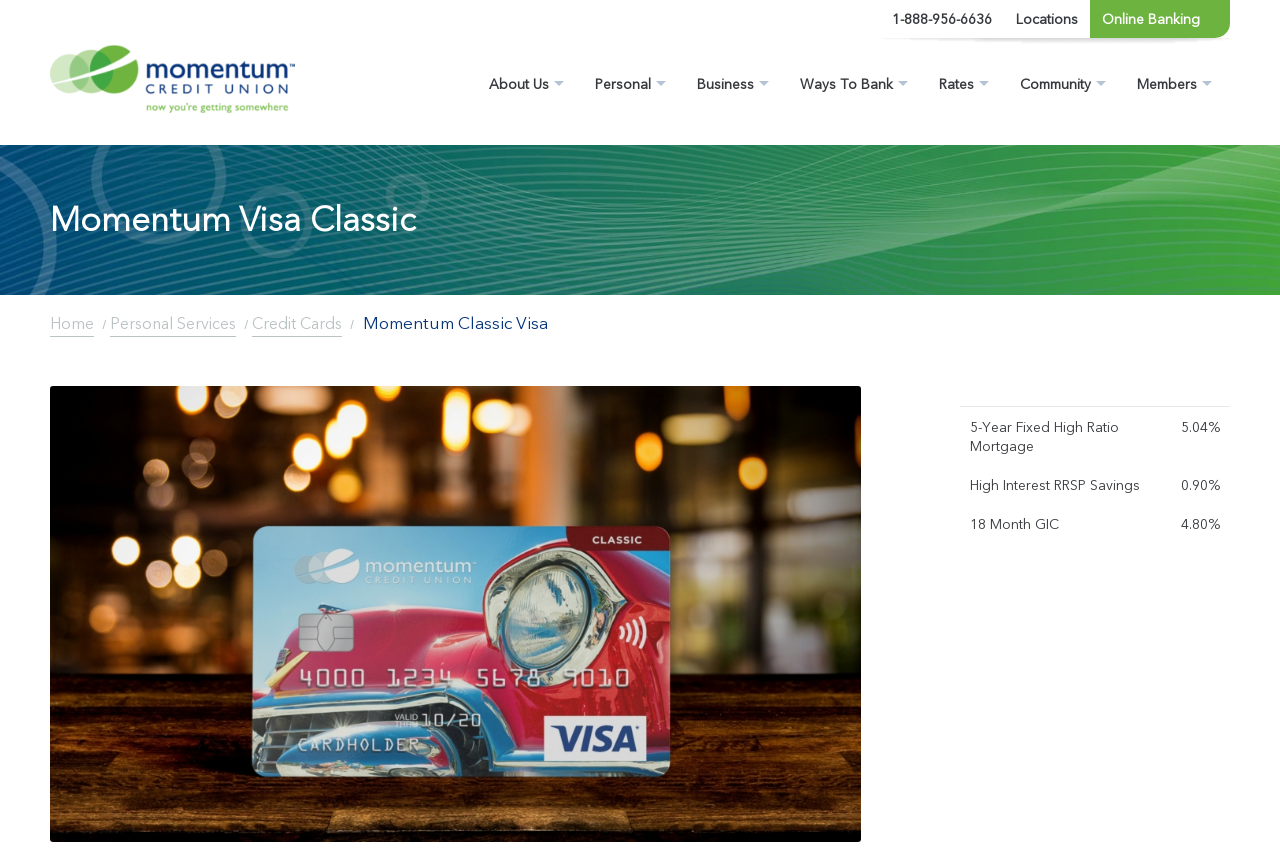What is the phone number to contact?
Answer the question with as much detail as you can, using the image as a reference.

I found the phone number by looking at the top navigation bar, where there are links to 'Locations', 'Online Banking', and a phone number '1-888-956-6636'.